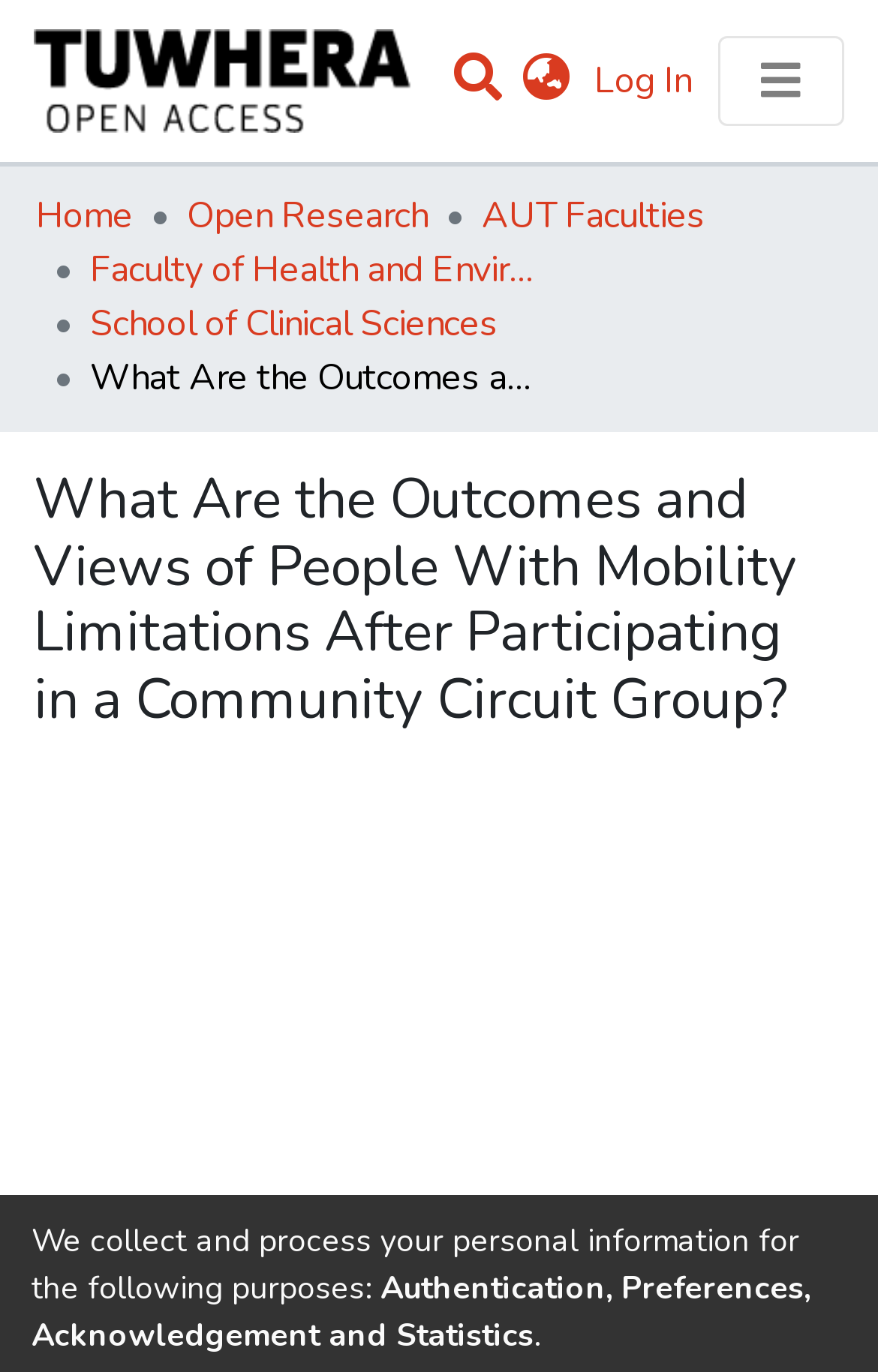Locate the bounding box coordinates of the item that should be clicked to fulfill the instruction: "Go to the home page".

[0.041, 0.138, 0.151, 0.177]